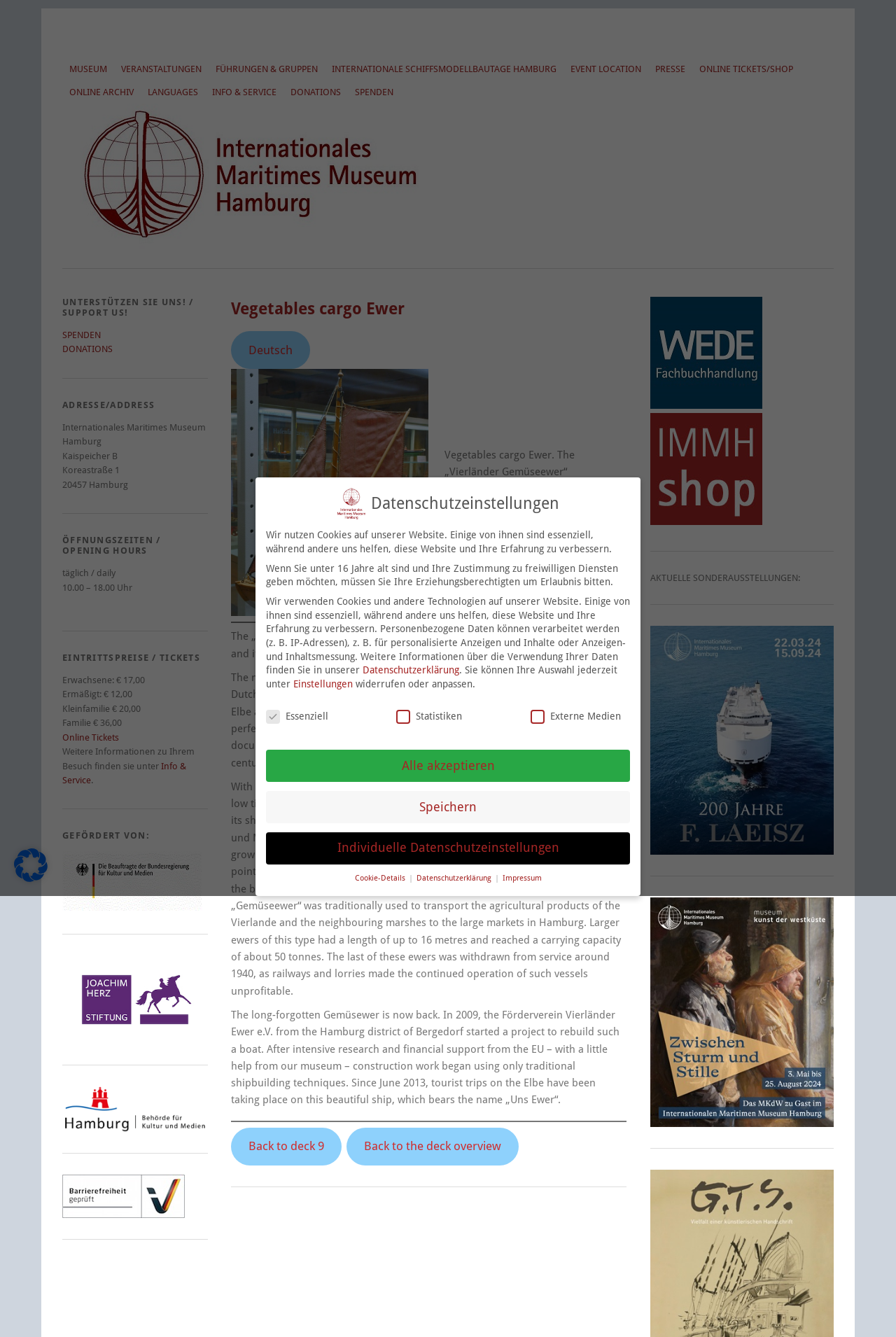Analyze the image and answer the question with as much detail as possible: 
What is the price of a family ticket?

The price of a family ticket can be found in the complementary section of the webpage, where it is mentioned that 'Familie € 36,00'.